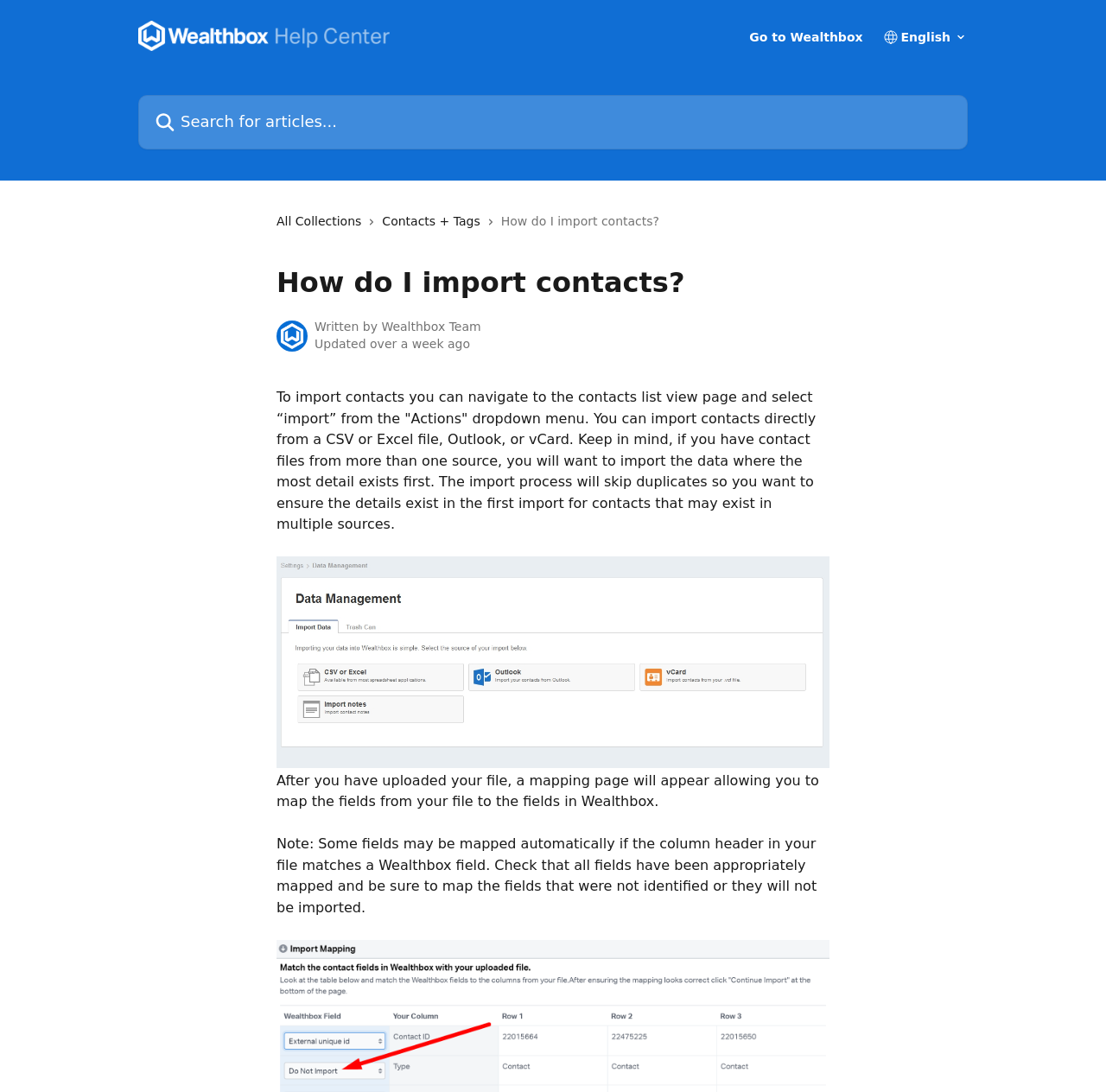Determine the bounding box of the UI element mentioned here: "All Collections". The coordinates must be in the format [left, top, right, bottom] with values ranging from 0 to 1.

[0.25, 0.194, 0.333, 0.211]